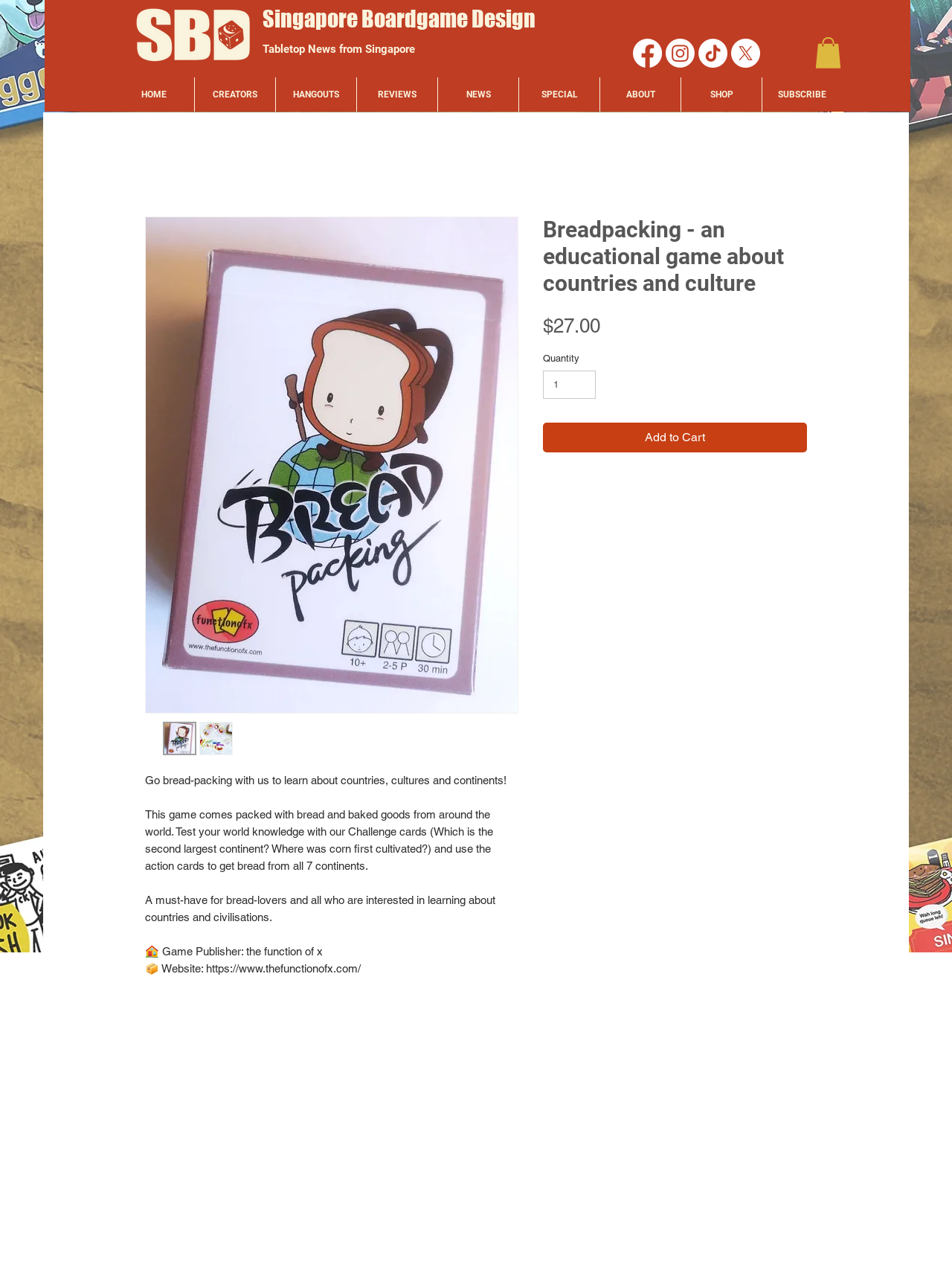Find the bounding box coordinates of the clickable region needed to perform the following instruction: "Click the Add to Cart button". The coordinates should be provided as four float numbers between 0 and 1, i.e., [left, top, right, bottom].

[0.57, 0.329, 0.848, 0.353]